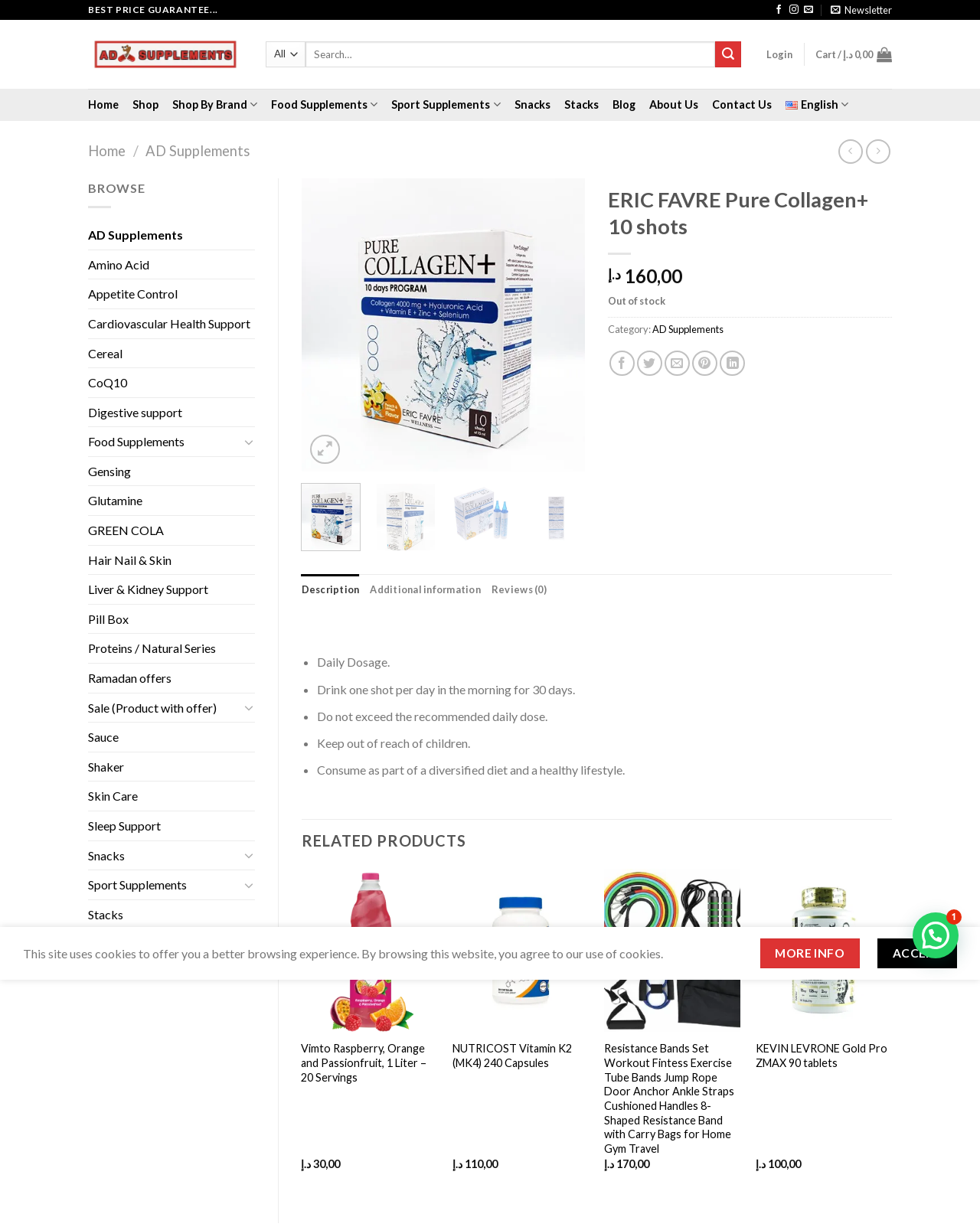Articulate a detailed summary of the webpage's content and design.

This webpage is an e-commerce product page for ERIC FAVRE Pure Collagen+ 10 shots, a food supplement product. At the top, there is a "BEST PRICE GUARANTEE" notice, followed by social media links to Facebook and Instagram, and an email contact link. 

On the top-right corner, there is a search bar with a combobox and a submit button. Below the search bar, there are links to "Login", "Cart", and "Home". 

The main content area is divided into two sections. On the left, there is a navigation menu with links to various categories, including "Shop", "Shop By Brand", "Food Supplements", "Sport Supplements", and more. 

On the right, there is a product description section. It starts with a heading "ERIC FAVRE Pure Collagen+ 10 shots" and displays the product price, "160,00 د.إ", with a notice that the product is "Out of stock". Below the price, there is a category label "AD Supplements" with a link to the category page. 

Further down, there is a product image with a wishlist button and a link to add the product to the wishlist. Below the image, there are navigation buttons to view previous and next products, and a link to share the product on Facebook. 

At the bottom of the page, there is a complementary section with links to various product categories, including "Amino Acid", "Appetite Control", "Cardiovascular Health Support", and more.